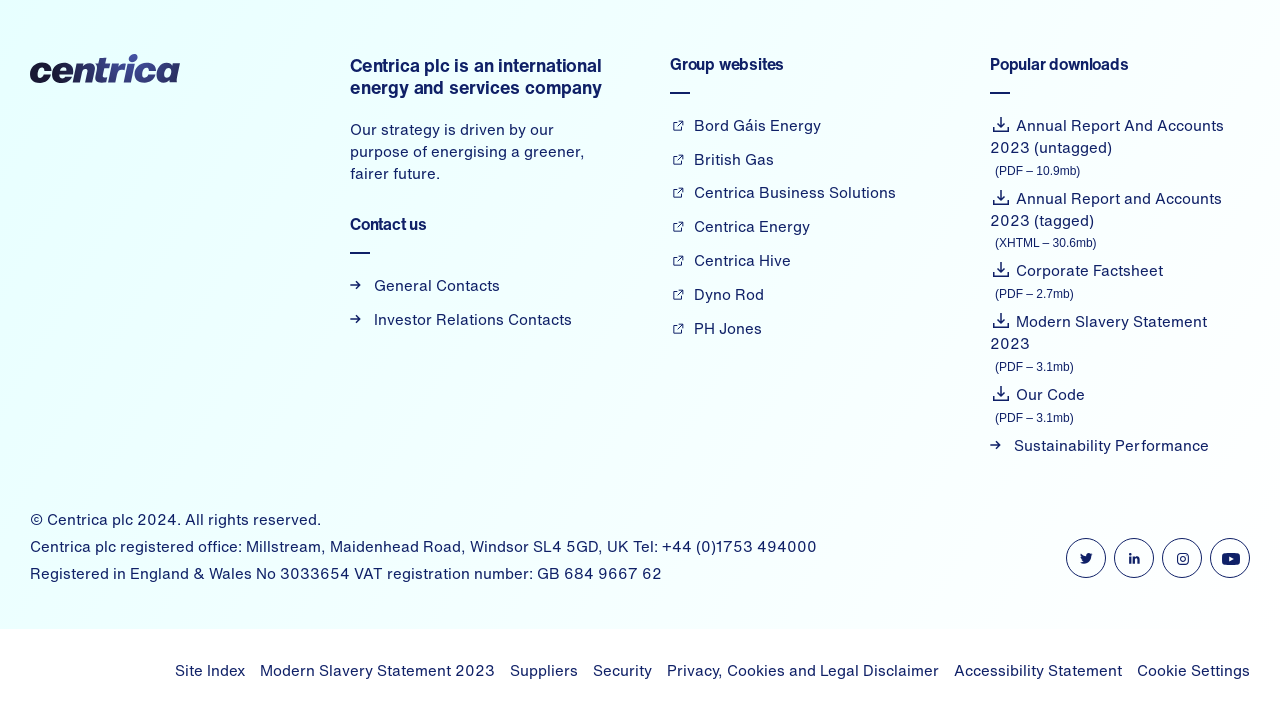Provide a brief response using a word or short phrase to this question:
How many social media links are available?

4